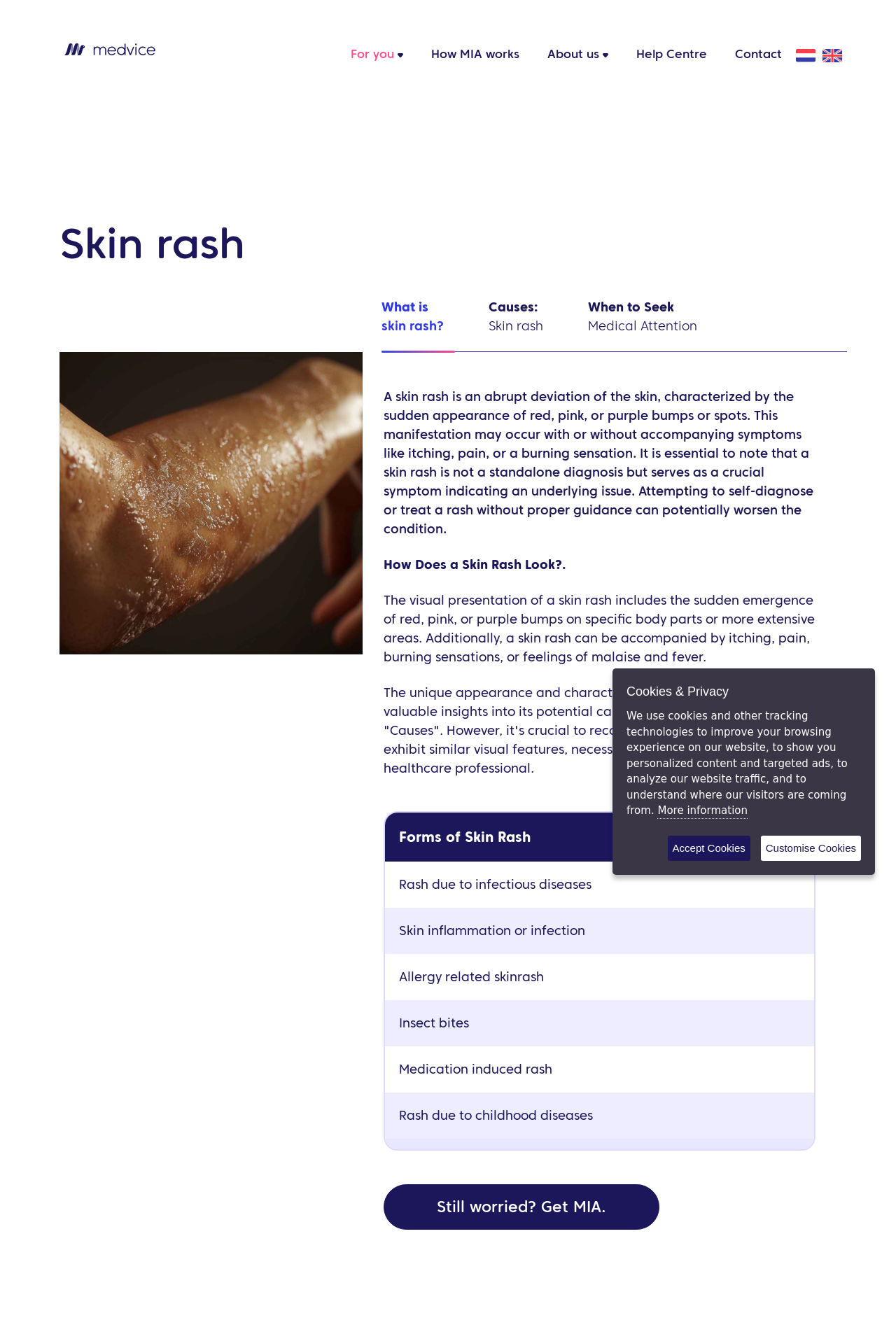Pinpoint the bounding box coordinates of the clickable element to carry out the following instruction: "Click the 'How MIA works' link."

[0.466, 0.029, 0.595, 0.053]